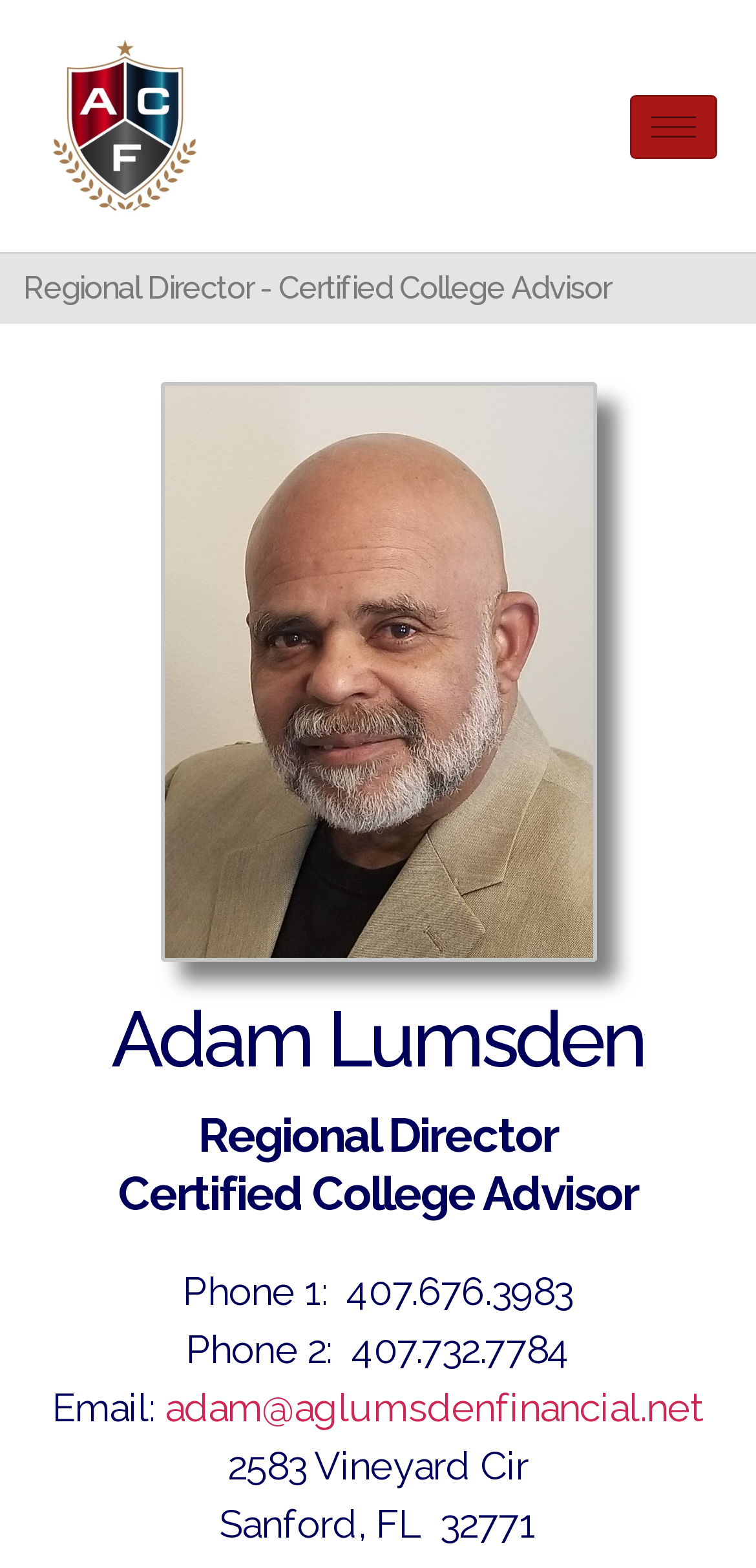Answer this question using a single word or a brief phrase:
What is the name of the Regional Director?

Adam Lumsden